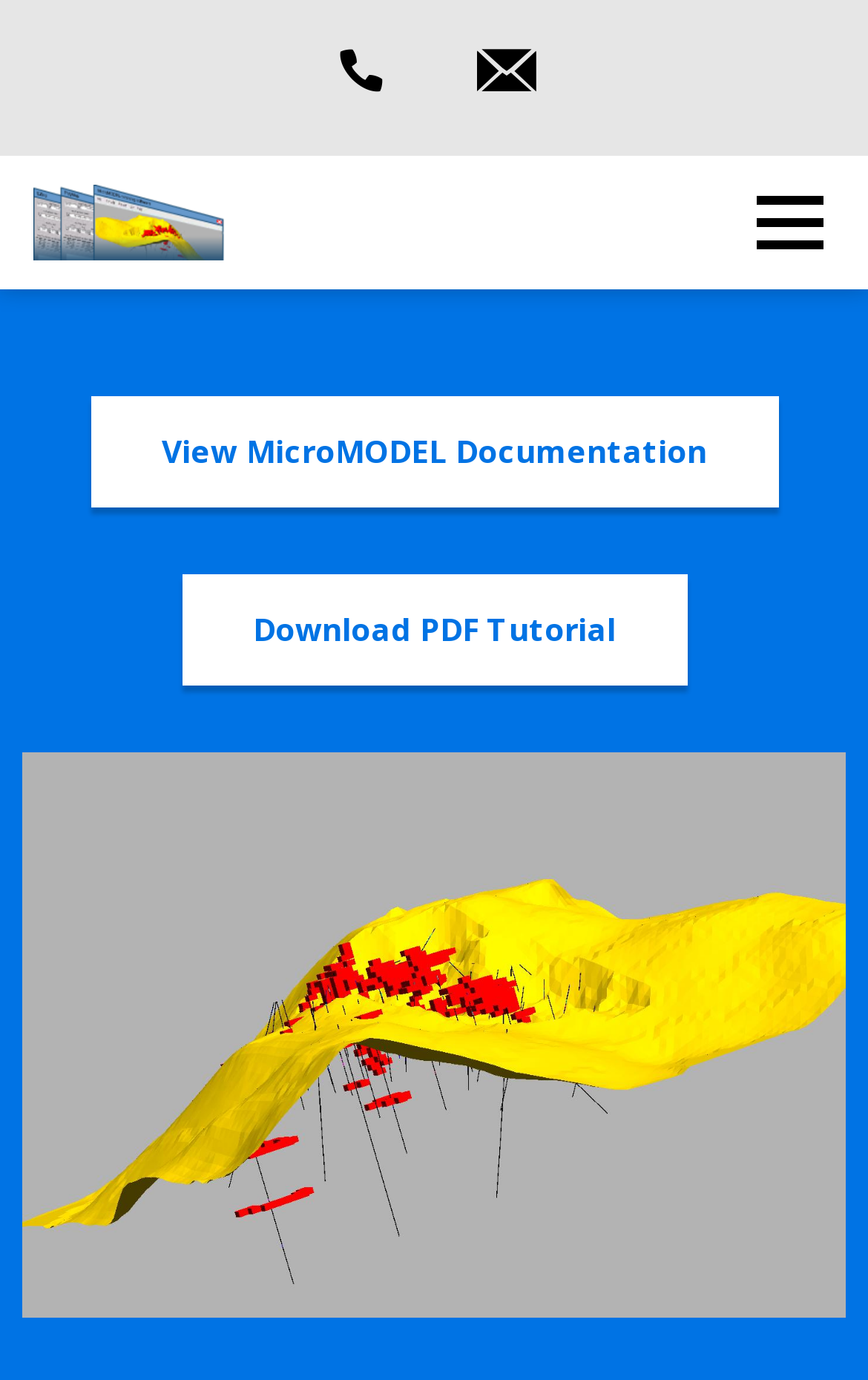What are the two options provided below the logo?
Give a detailed response to the question by analyzing the screenshot.

Below the logo, there are two options provided, which are 'View MicroMODEL Documentation' and 'Download PDF Tutorial'. These options are clickable links that allow users to access the documentation and tutorial of MicroMODEL.